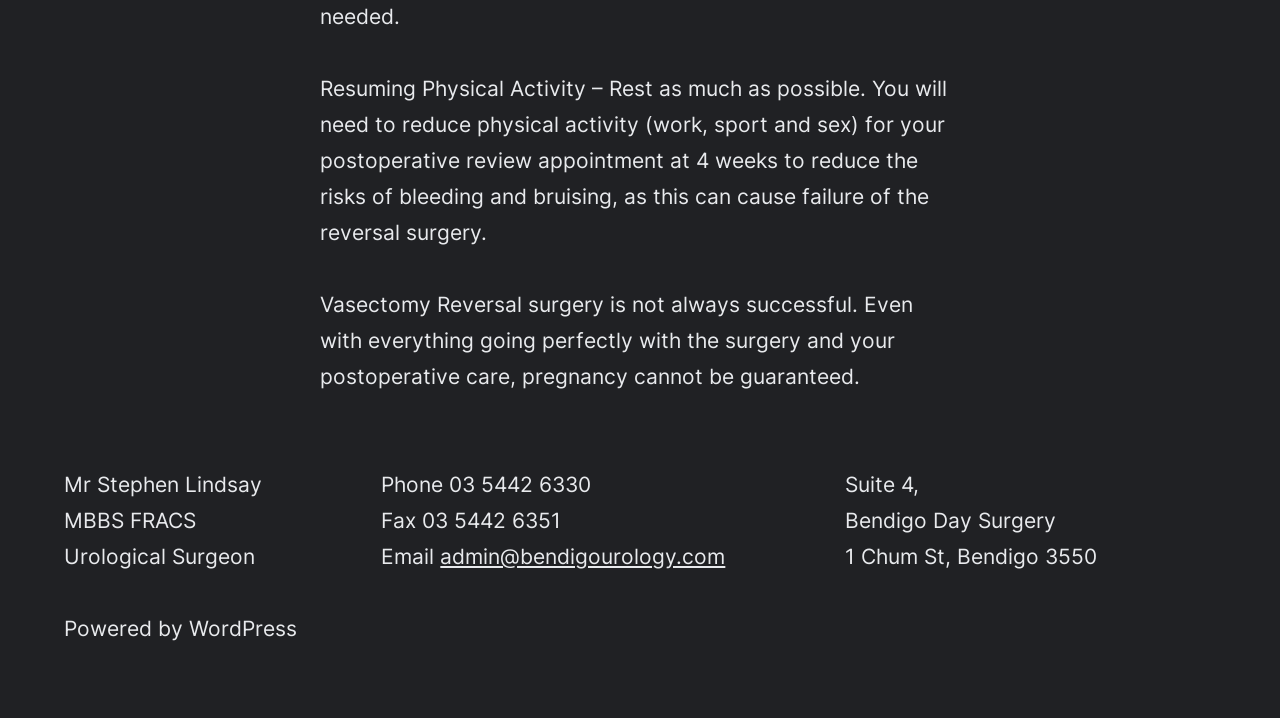Where is Mr. Stephen Lindsay's office located?
Based on the screenshot, give a detailed explanation to answer the question.

According to the webpage, Mr. Stephen Lindsay's office is located at Suite 4, Bendigo Day Surgery, 1 Chum St, Bendigo 3550.